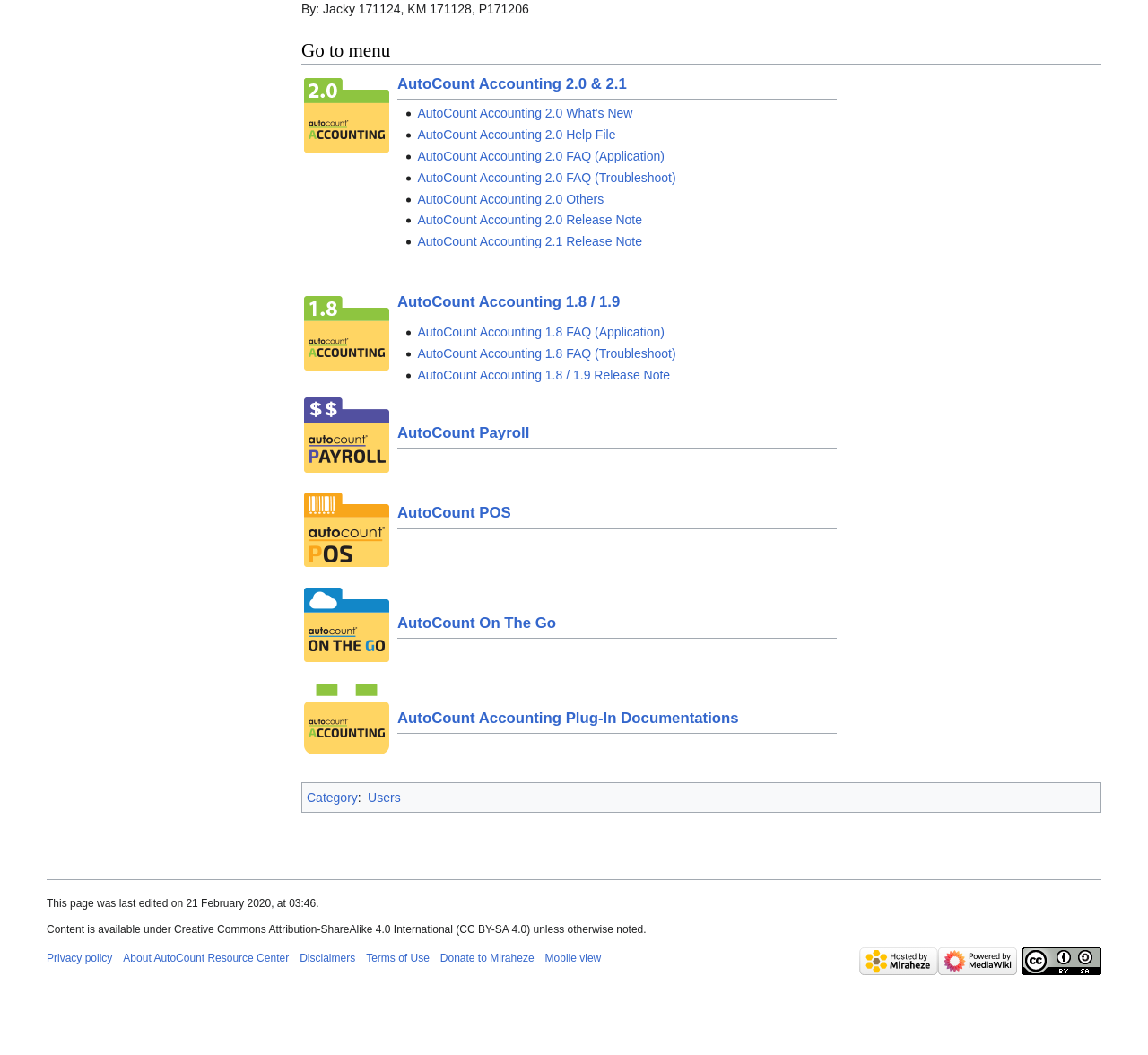Locate the bounding box coordinates of the clickable region necessary to complete the following instruction: "Go to AutoCount Accounting 2.0 & 2.1". Provide the coordinates in the format of four float numbers between 0 and 1, i.e., [left, top, right, bottom].

[0.346, 0.071, 0.546, 0.087]